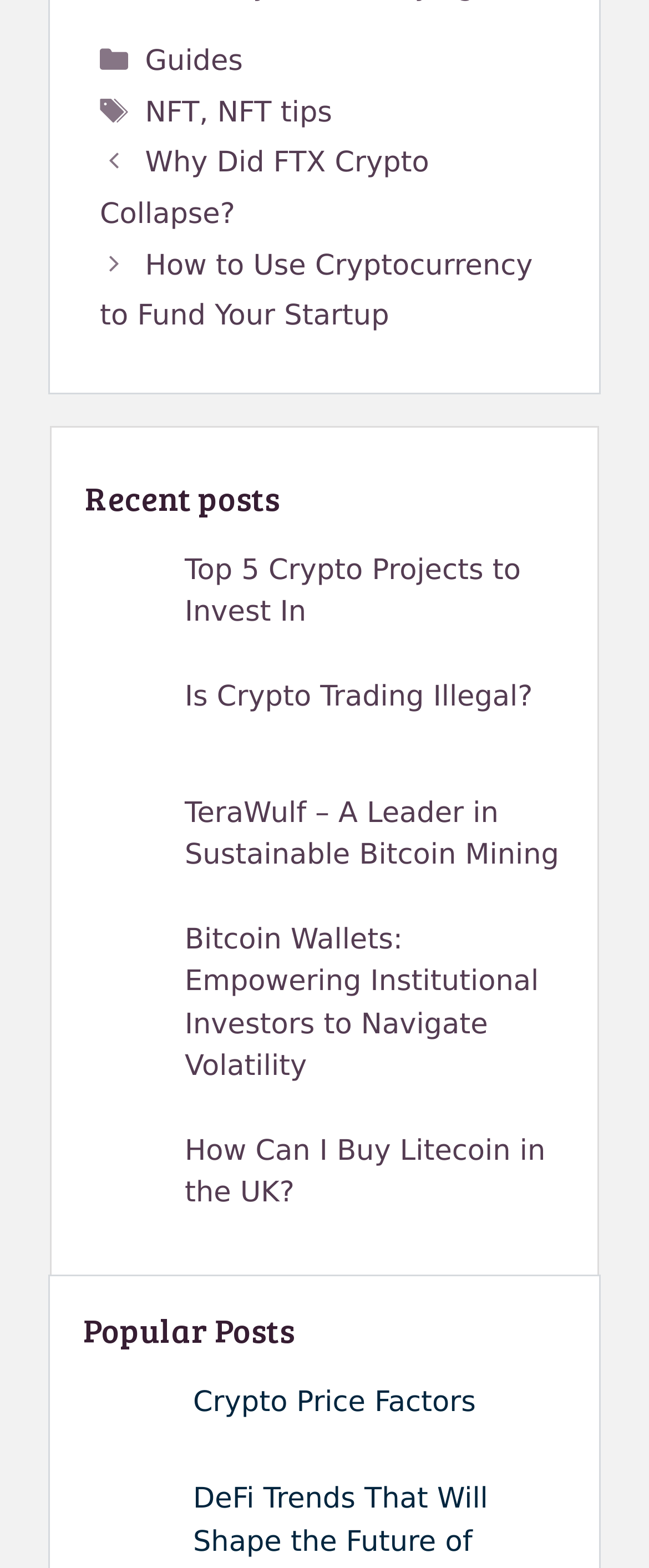Answer the following query with a single word or phrase:
How many figures are there in the 'Recent posts' section?

4